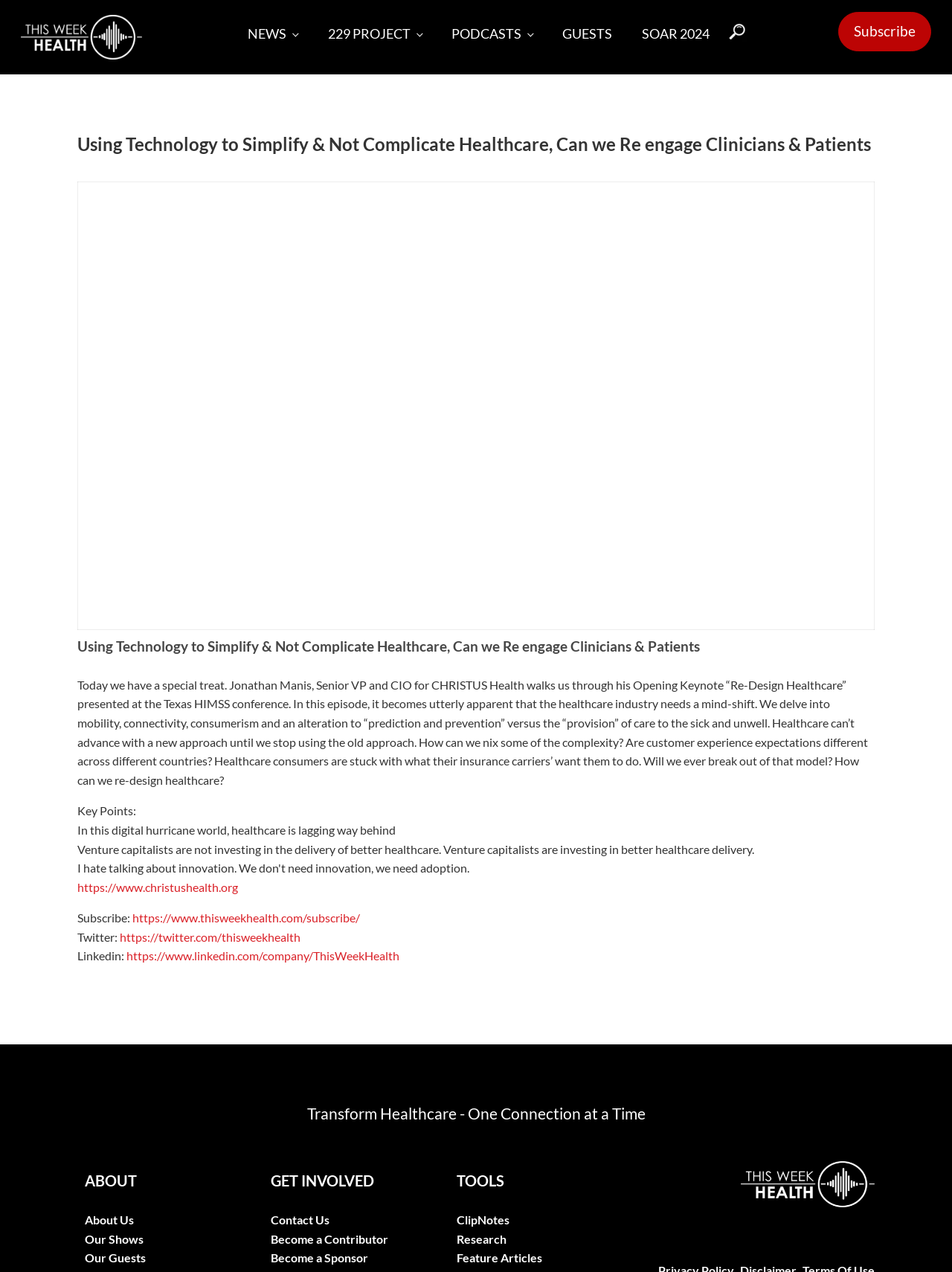What is the name of the podcast?
Please respond to the question with as much detail as possible.

I determined the answer by looking at the top-left corner of the webpage, where I found a link with the text 'This Week Health' and an image with the same name. This suggests that 'This Week Health' is the name of the podcast.